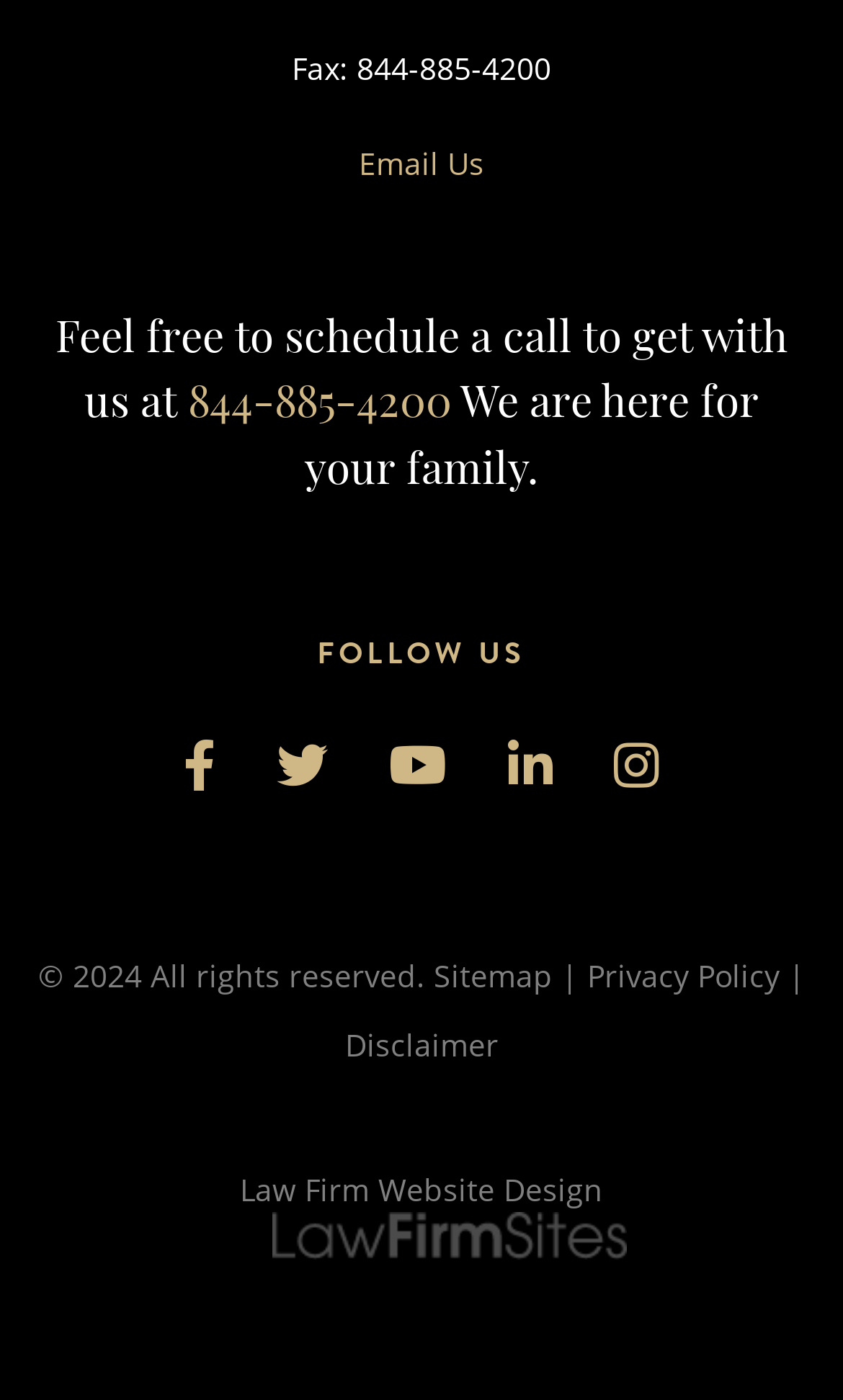From the element description Euroslider®, predict the bounding box coordinates of the UI element. The coordinates must be specified in the format (top-left x, top-left y, bottom-right x, bottom-right y) and should be within the 0 to 1 range.

None